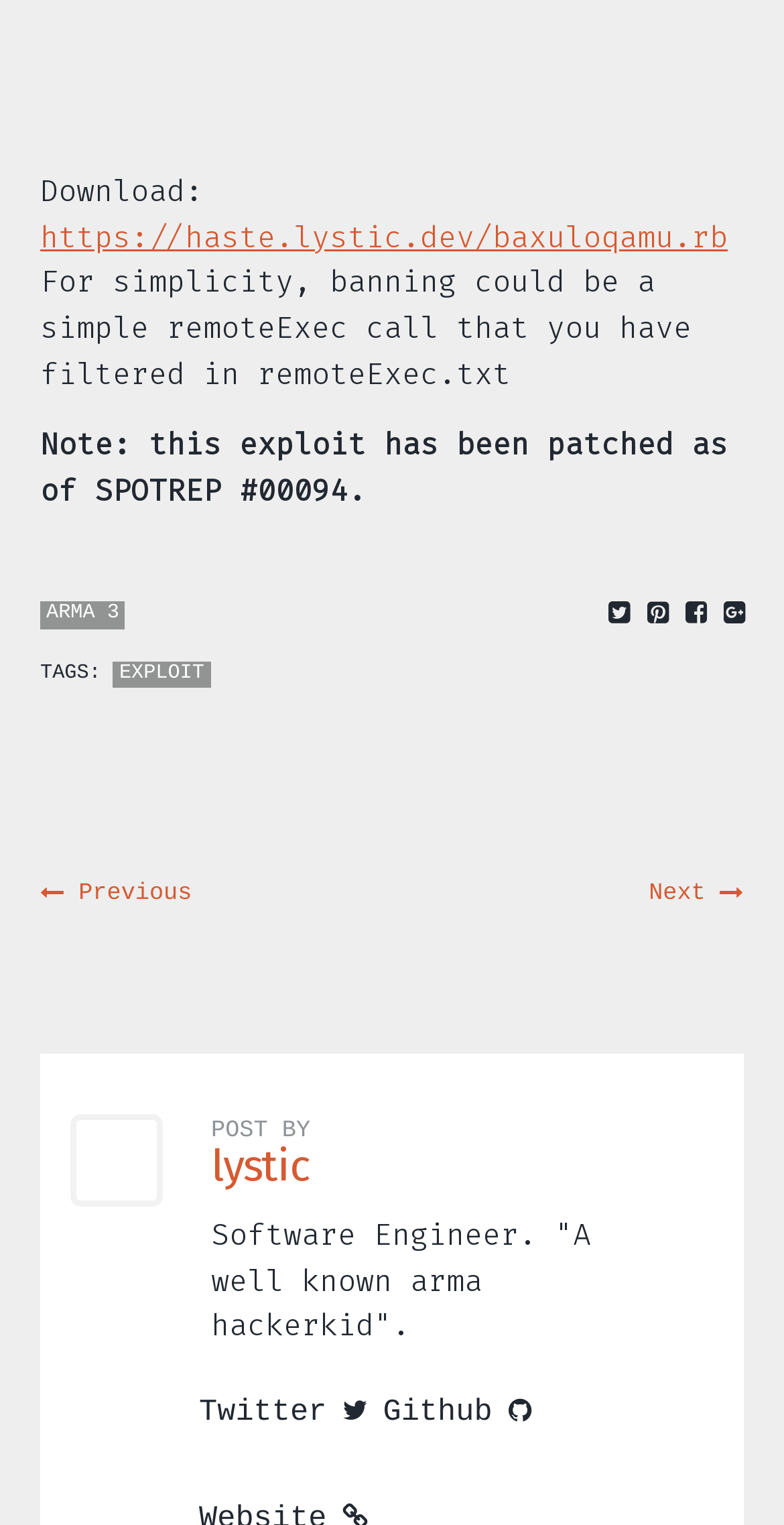What is the name of the author of this post?
Based on the image content, provide your answer in one word or a short phrase.

lystic